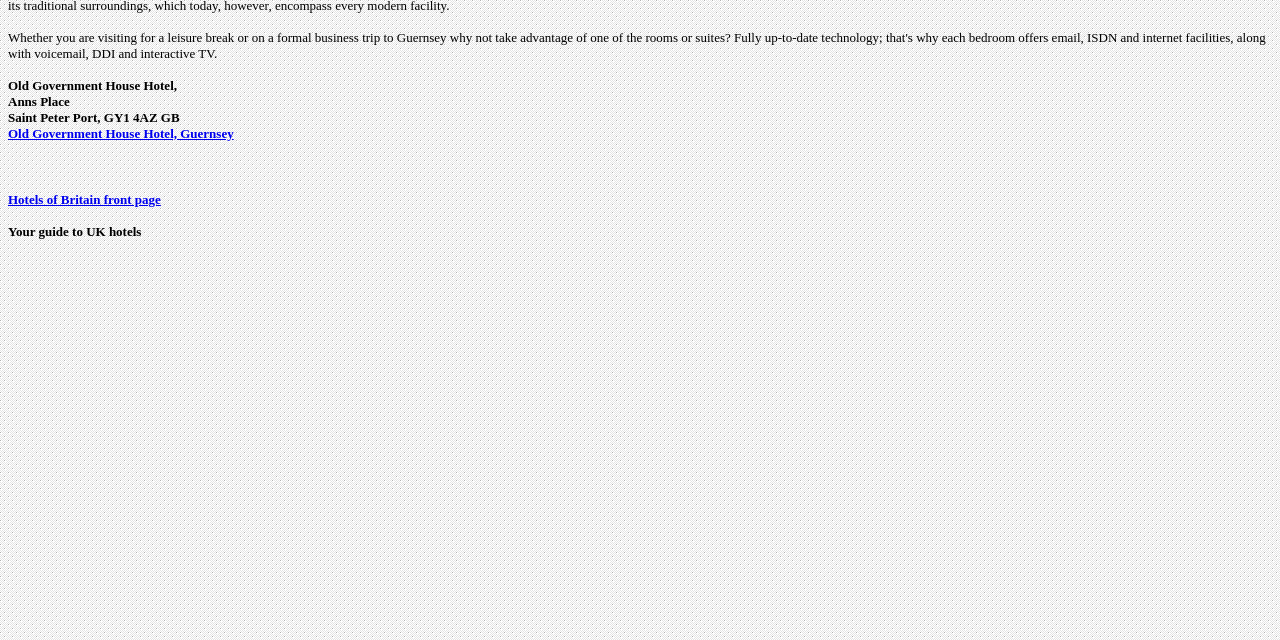Bounding box coordinates should be provided in the format (top-left x, top-left y, bottom-right x, bottom-right y) with all values between 0 and 1. Identify the bounding box for this UI element: Old Government House Hotel, Guernsey

[0.006, 0.196, 0.183, 0.22]